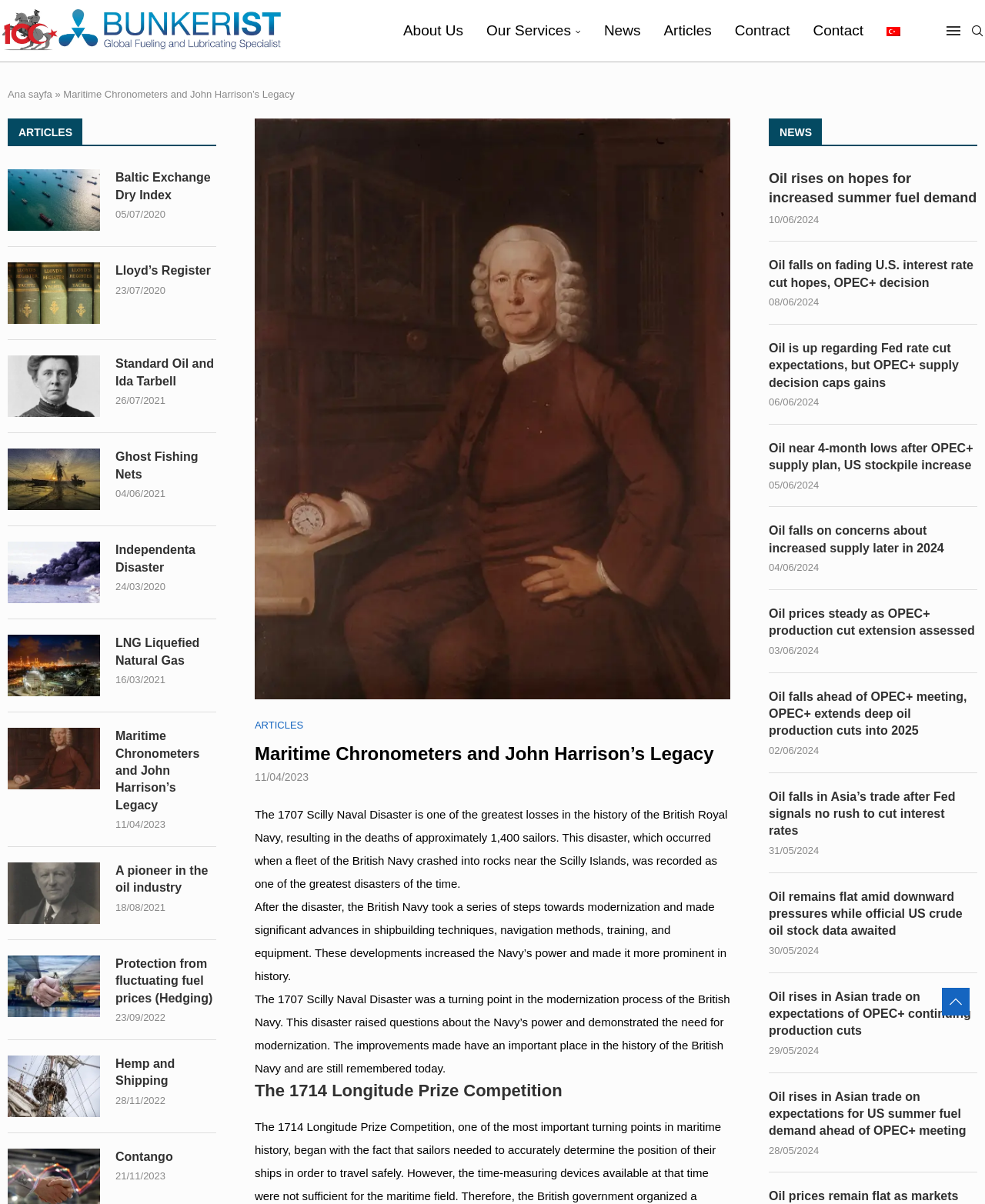Please specify the bounding box coordinates of the area that should be clicked to accomplish the following instruction: "Click on the 'About Us' link". The coordinates should consist of four float numbers between 0 and 1, i.e., [left, top, right, bottom].

[0.398, 0.0, 0.482, 0.052]